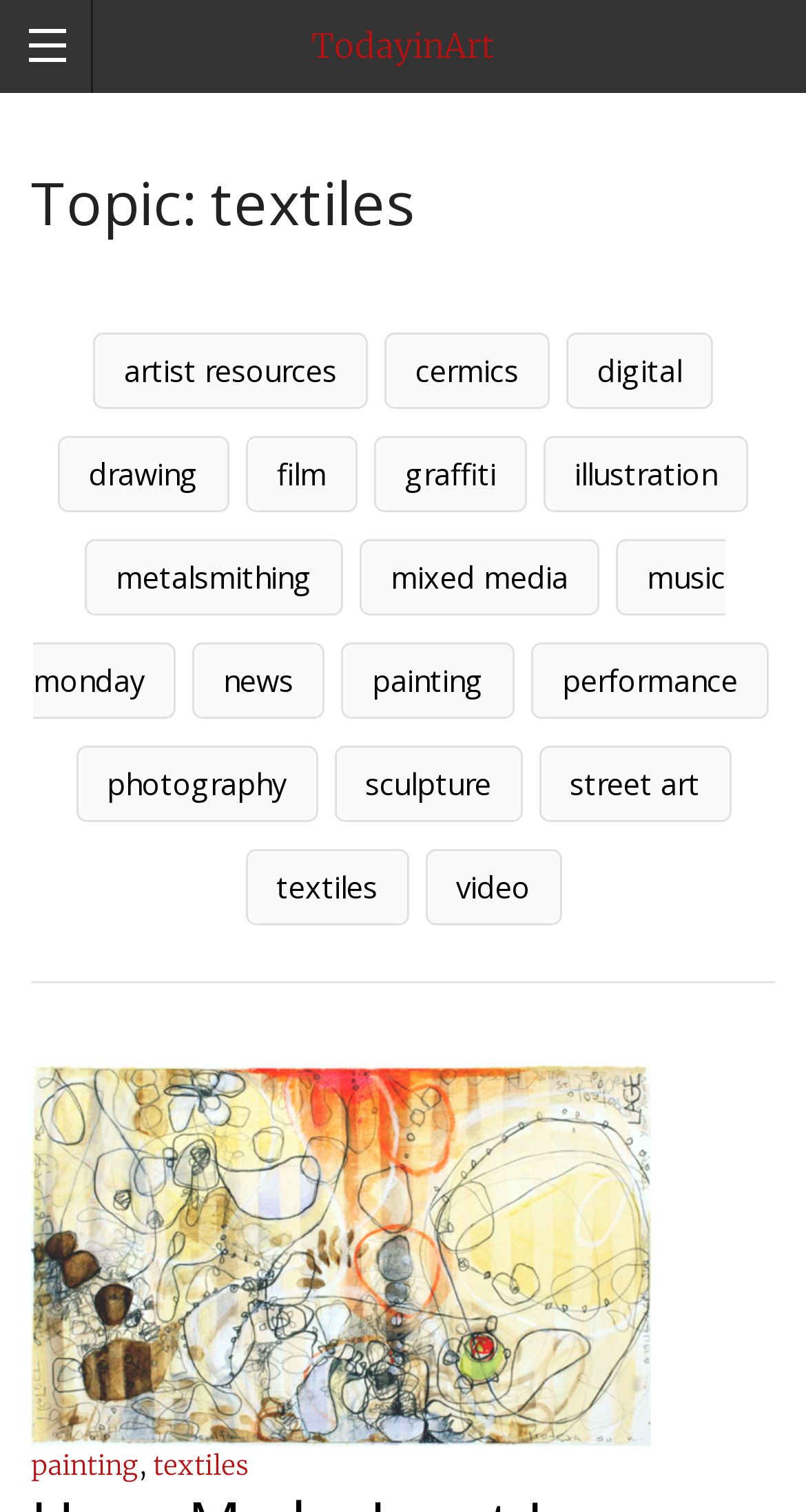Provide a brief response to the question using a single word or phrase: 
What is the topic of this webpage?

textiles